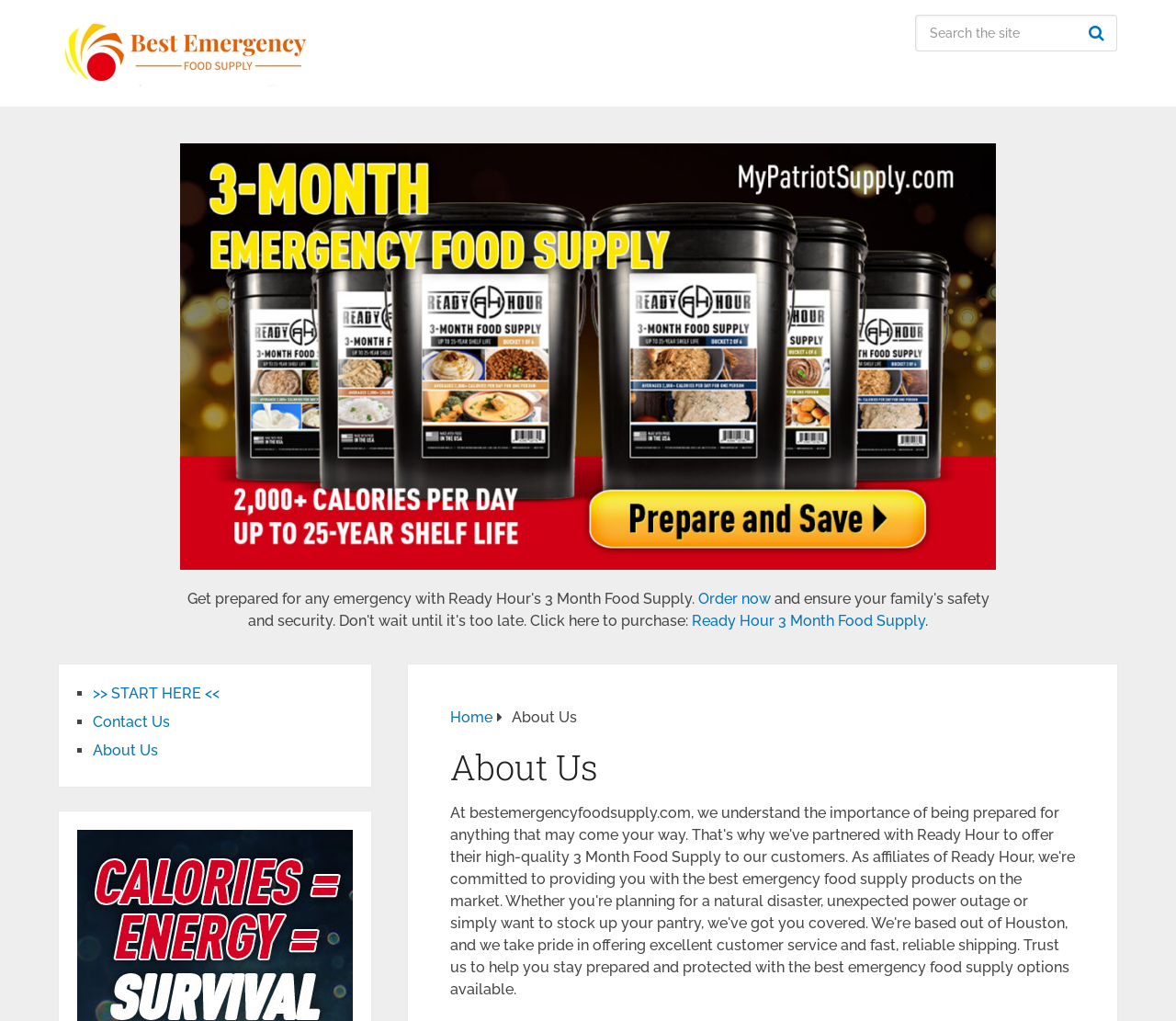How many navigation links are there at the bottom of the page?
Answer the question with a thorough and detailed explanation.

At the bottom of the page, there are three links: '>> START HERE <<', 'Contact Us', and 'About Us', which are likely navigation links to other parts of the website.